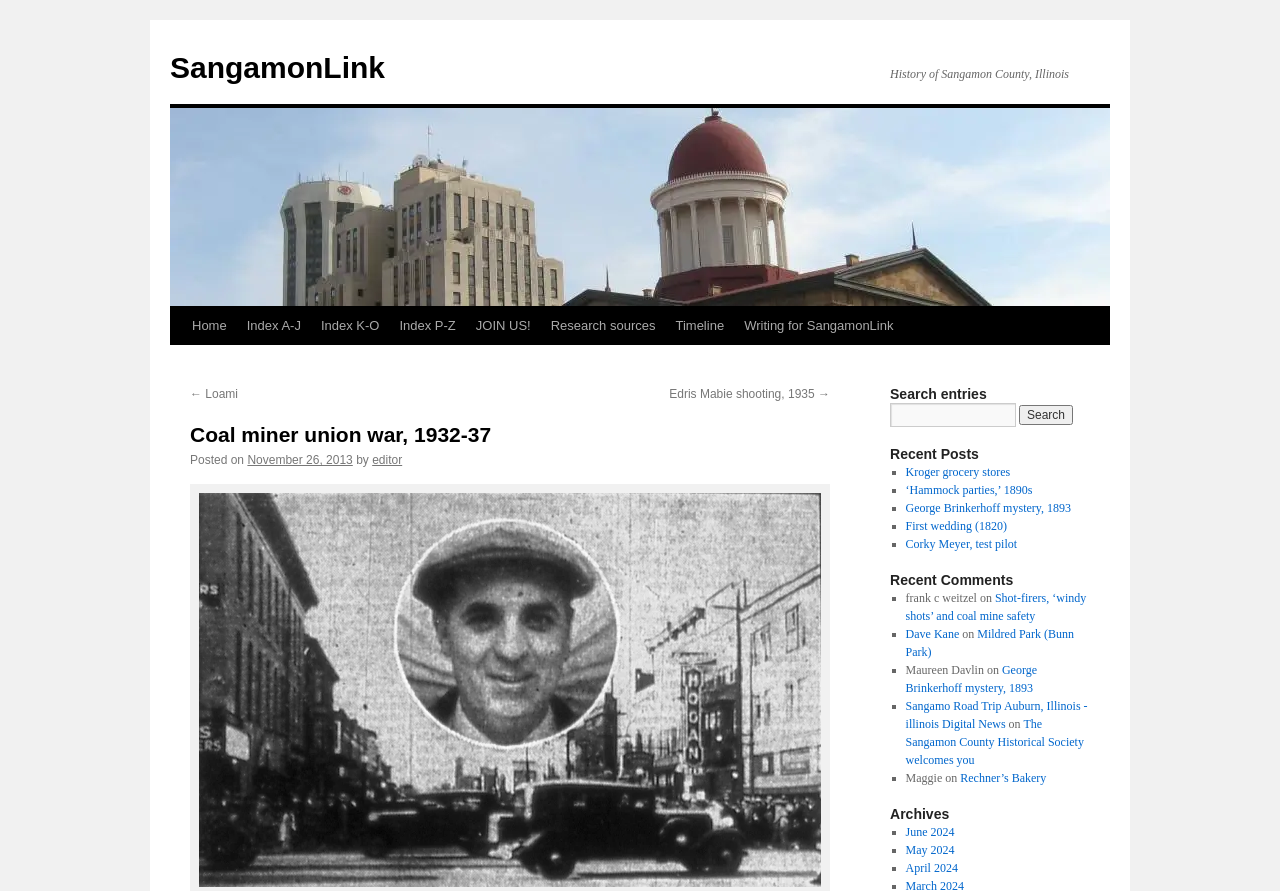Determine the bounding box coordinates of the element's region needed to click to follow the instruction: "Click on 'Home'". Provide these coordinates as four float numbers between 0 and 1, formatted as [left, top, right, bottom].

[0.142, 0.345, 0.185, 0.387]